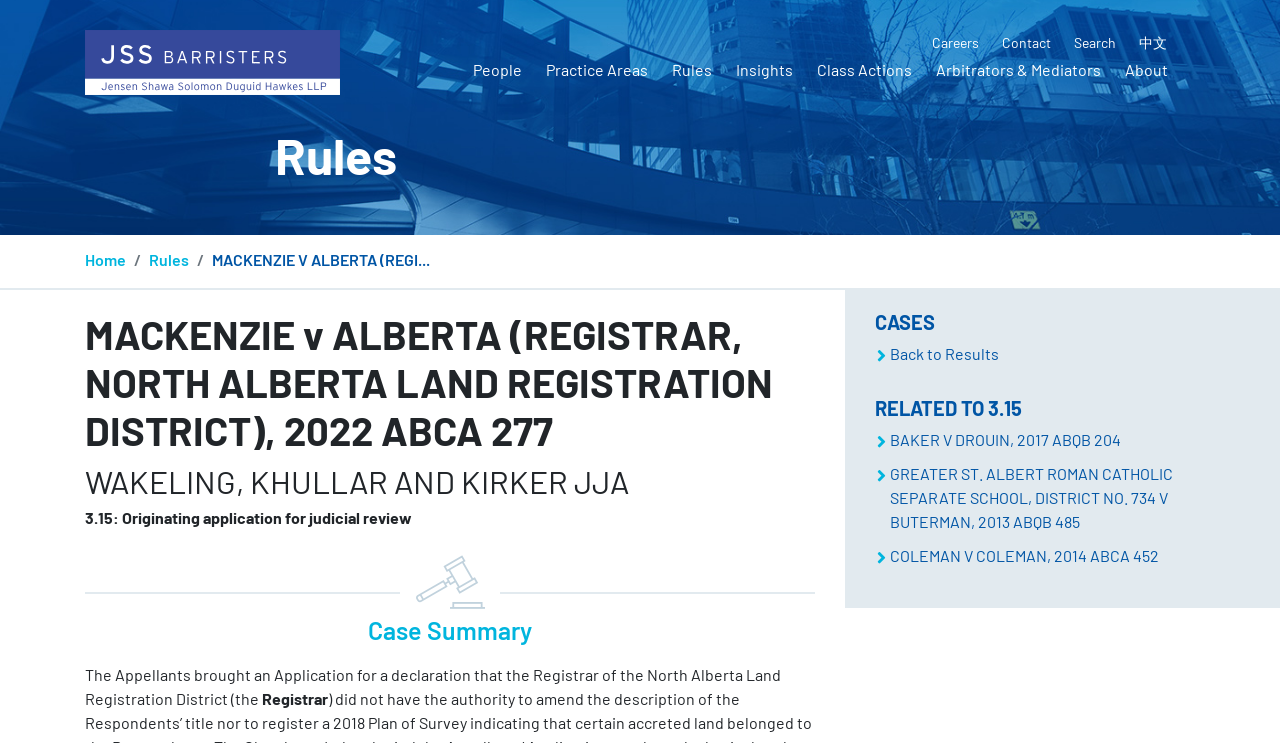What is the origin of the application for judicial review?
Kindly give a detailed and elaborate answer to the question.

The case summary mentions that the Appellants brought an Application for a declaration that the Registrar of the North Alberta Land Registration District did something, which suggests that the origin of the application for judicial review is related to the North Alberta Land Registration District.